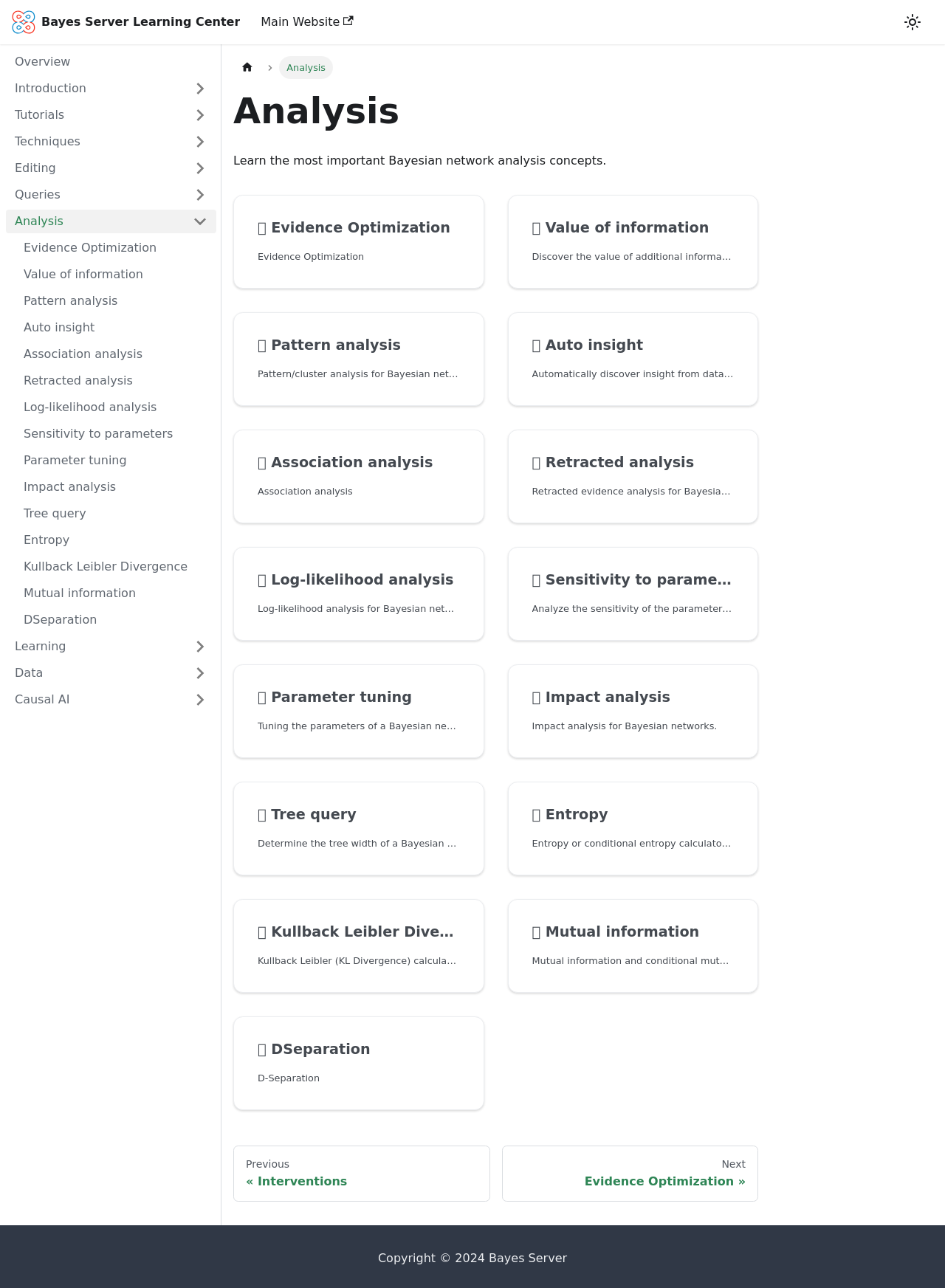What is the main topic of the webpage?
With the help of the image, please provide a detailed response to the question.

The main topic of the webpage can be inferred from the header 'Analysis' and the subheadings 'Evidence Optimization', 'Value of information', 'Pattern analysis', etc., which are all related to Bayesian network analysis.